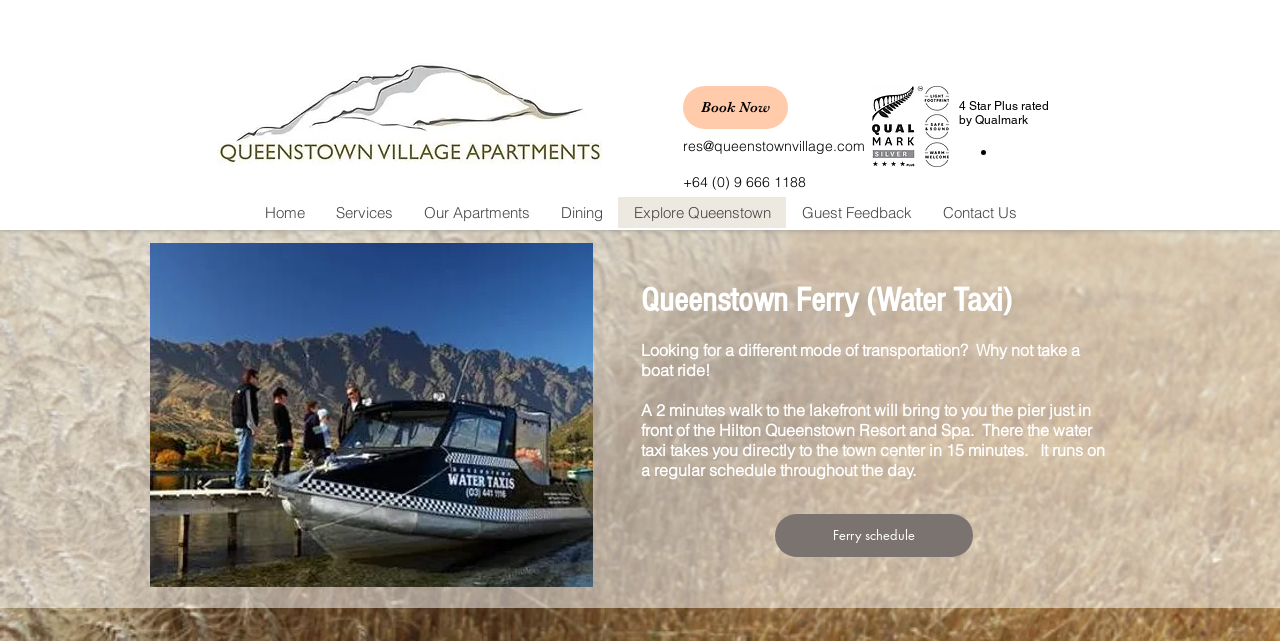Determine the bounding box coordinates of the region to click in order to accomplish the following instruction: "Click on the 'Next' button". Provide the coordinates as four float numbers between 0 and 1, specifically [left, top, right, bottom].

None